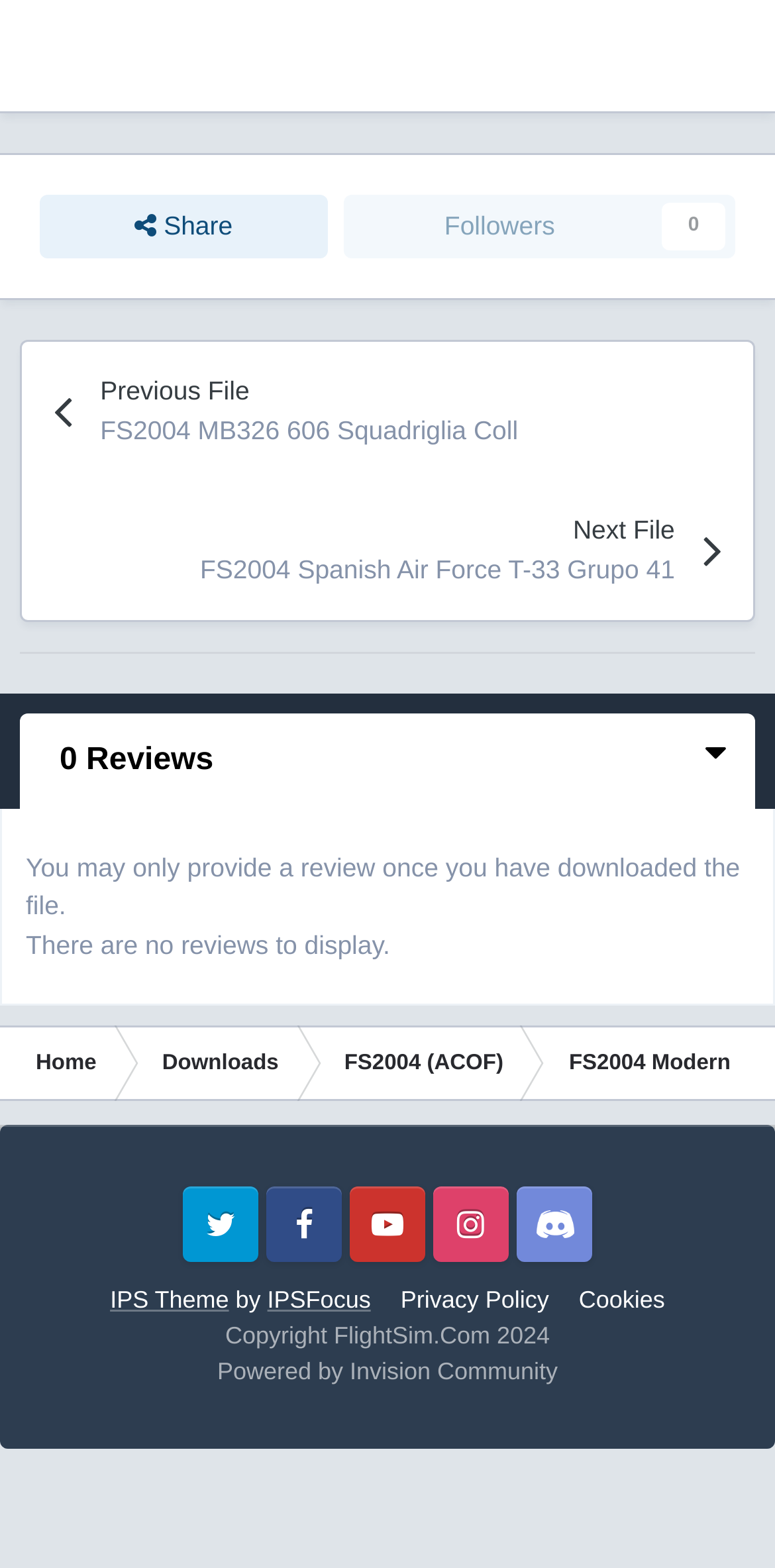Find the bounding box coordinates of the clickable area required to complete the following action: "View reviews of the current file".

[0.026, 0.454, 0.974, 0.515]